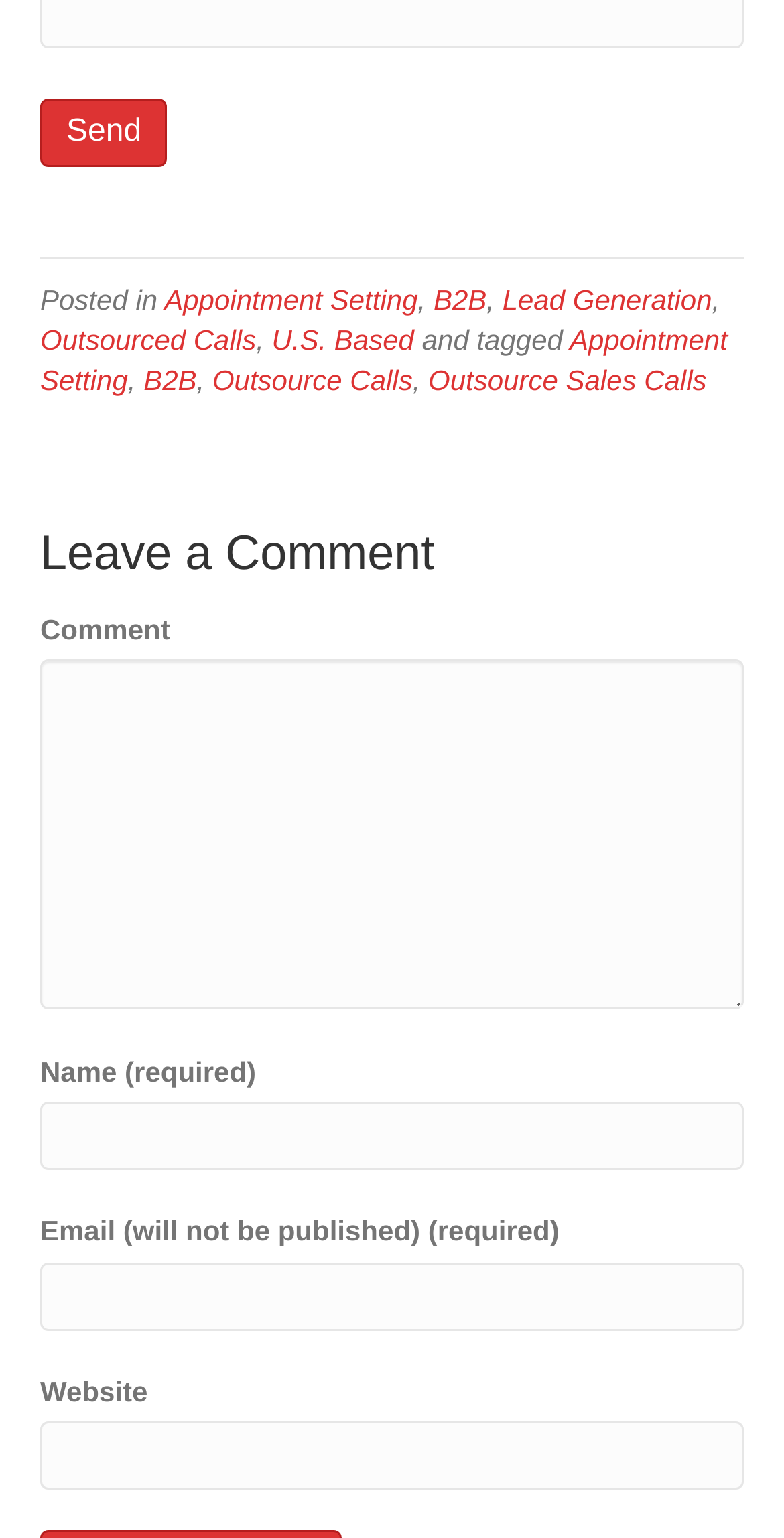How many text fields are available to leave a comment?
Using the image as a reference, answer the question in detail.

The webpage contains four text fields: 'Comment', 'Name', 'Email', and 'Website'. These fields are used to collect information from users who want to leave a comment.